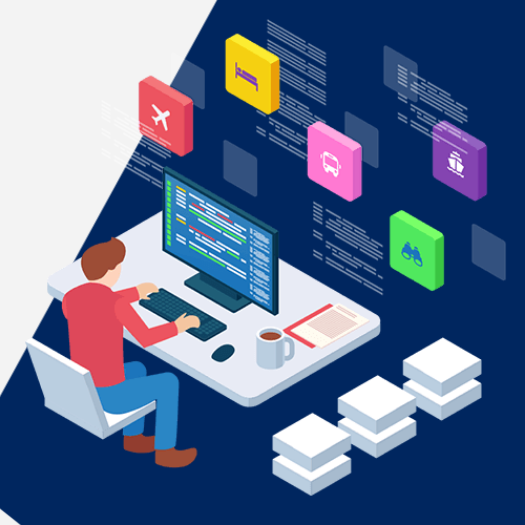What is on the computer screen?
From the screenshot, provide a brief answer in one word or phrase.

Code